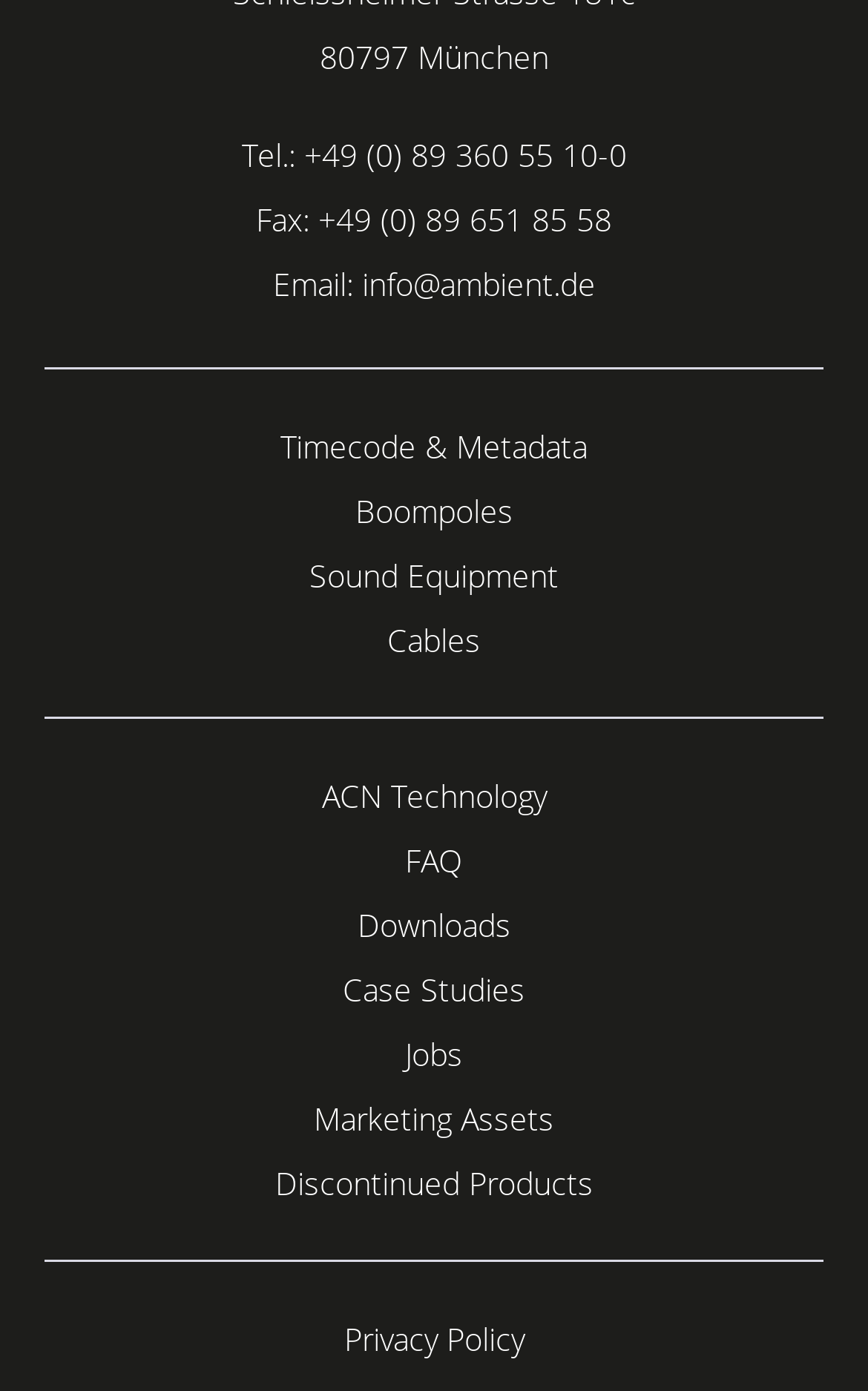What is the last link in the menu?
Answer the question in as much detail as possible.

I examined the links in the menu and found that the last one is 'Discontinued Products', which is located at the bottom of the menu.